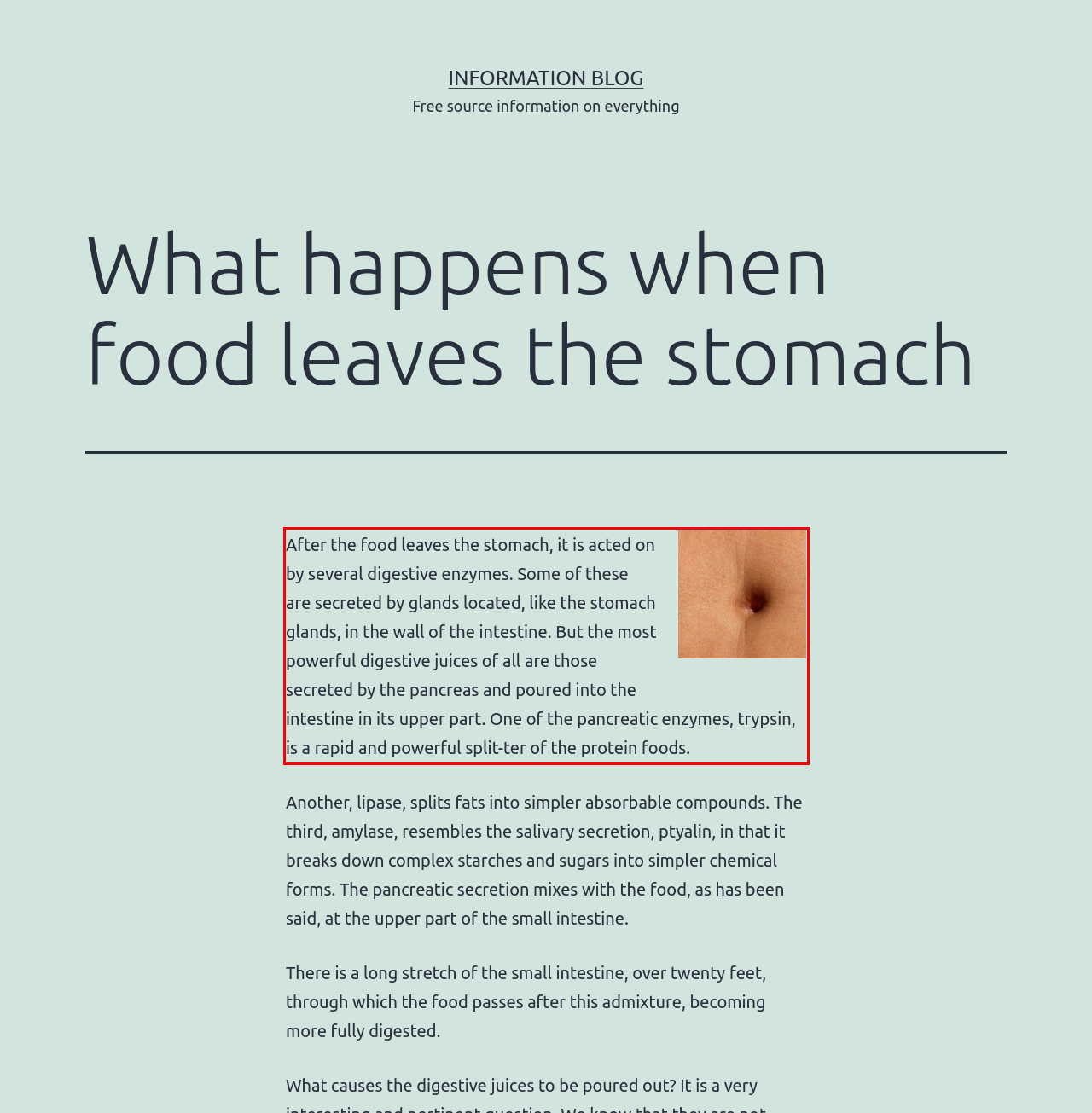Using the provided webpage screenshot, recognize the text content in the area marked by the red bounding box.

After the food leaves the stomach, it is acted on by several digestive enzymes. Some of these are secreted by glands located, like the stomach glands, in the wall of the intestine. But the most powerful digestive juices of all are those secreted by the pancreas and poured into the intestine in its upper part. One of the pancreatic enzymes, trypsin, is a rapid and powerful split-ter of the protein foods.